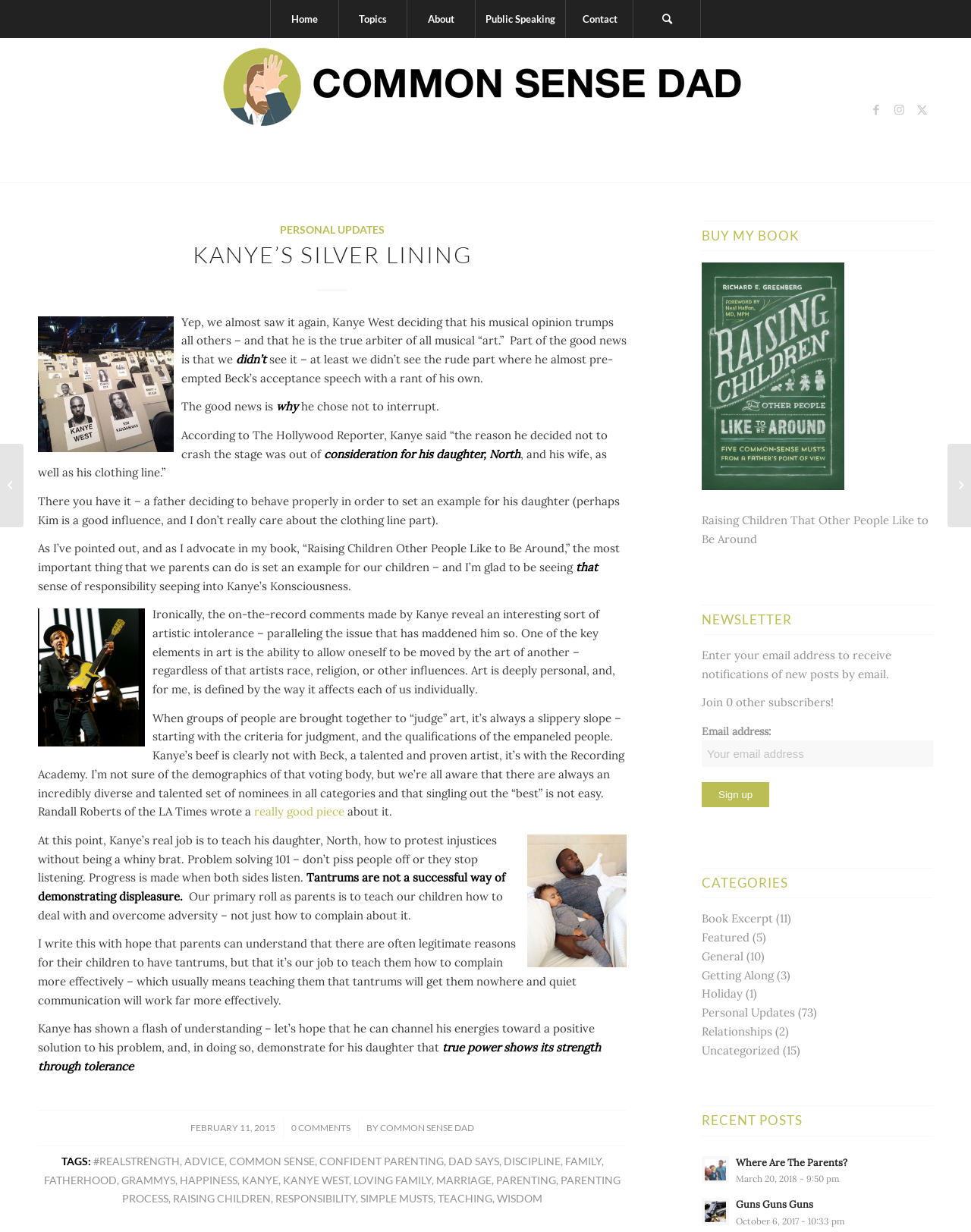Locate the bounding box coordinates of the clickable region necessary to complete the following instruction: "Click on the 'Home' menu item". Provide the coordinates in the format of four float numbers between 0 and 1, i.e., [left, top, right, bottom].

[0.278, 0.0, 0.348, 0.031]